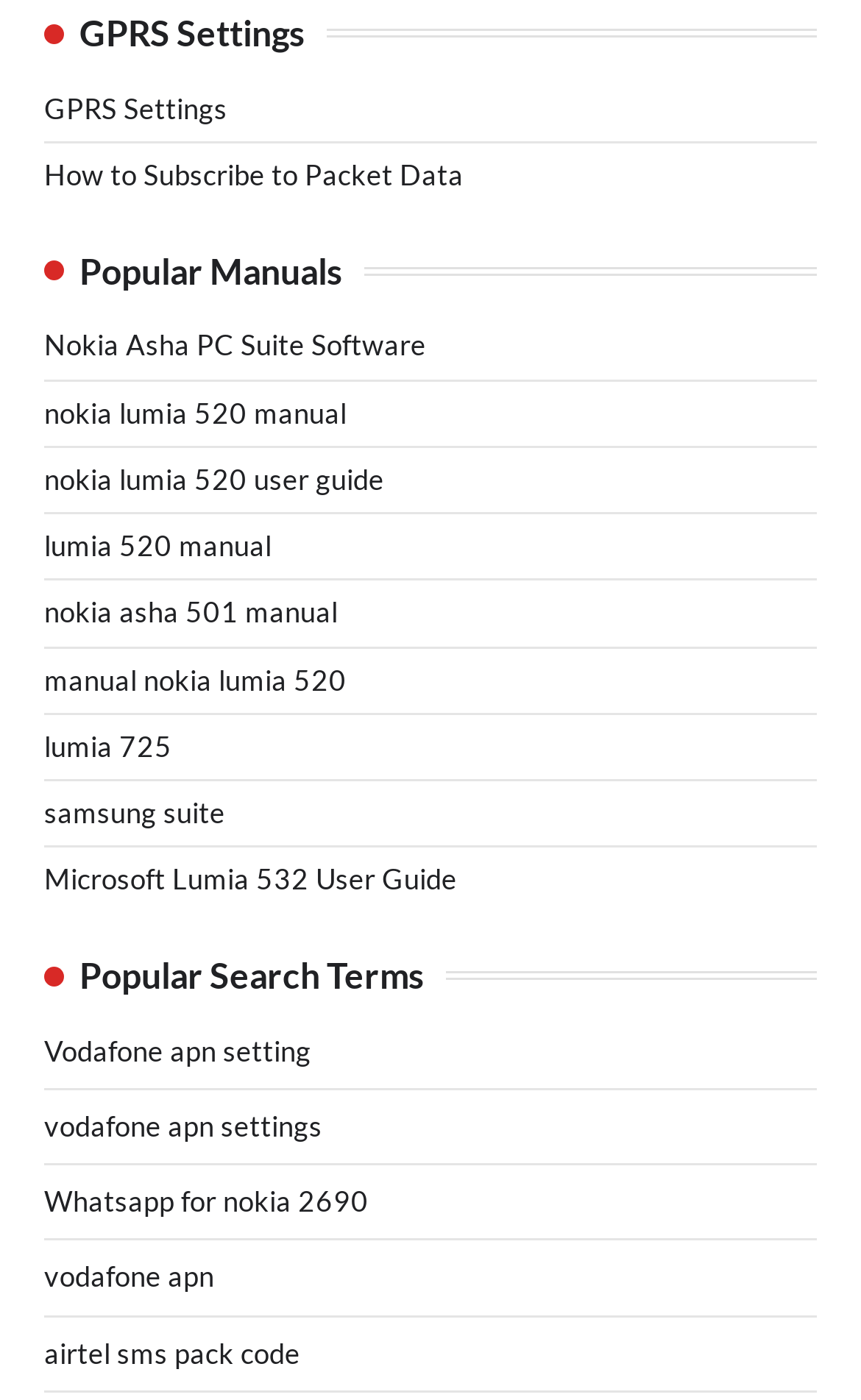Answer the question with a brief word or phrase:
What is the first link under 'GPRS Settings'?

GPRS Settings